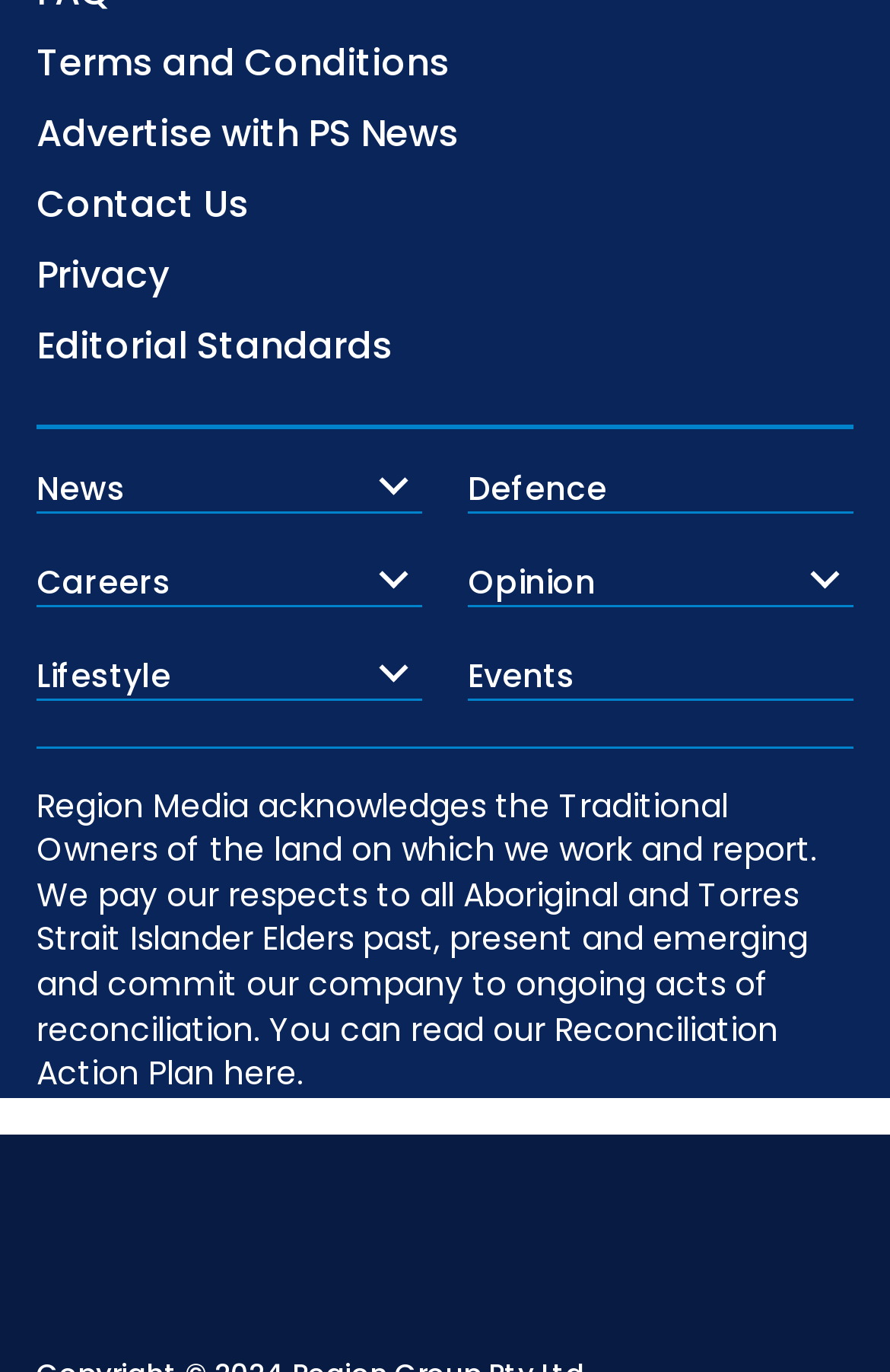Use a single word or phrase to answer the following:
How many links are there in the top section?

9